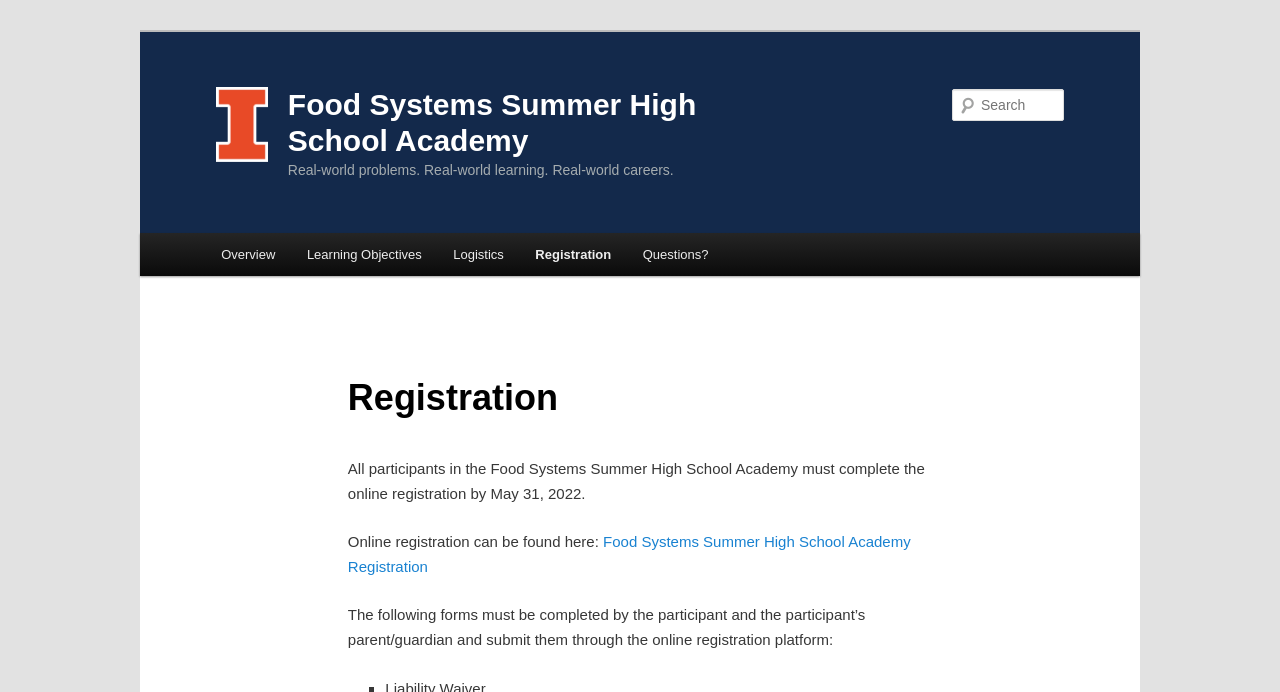What is the position of the search box?
Using the image, respond with a single word or phrase.

Top right